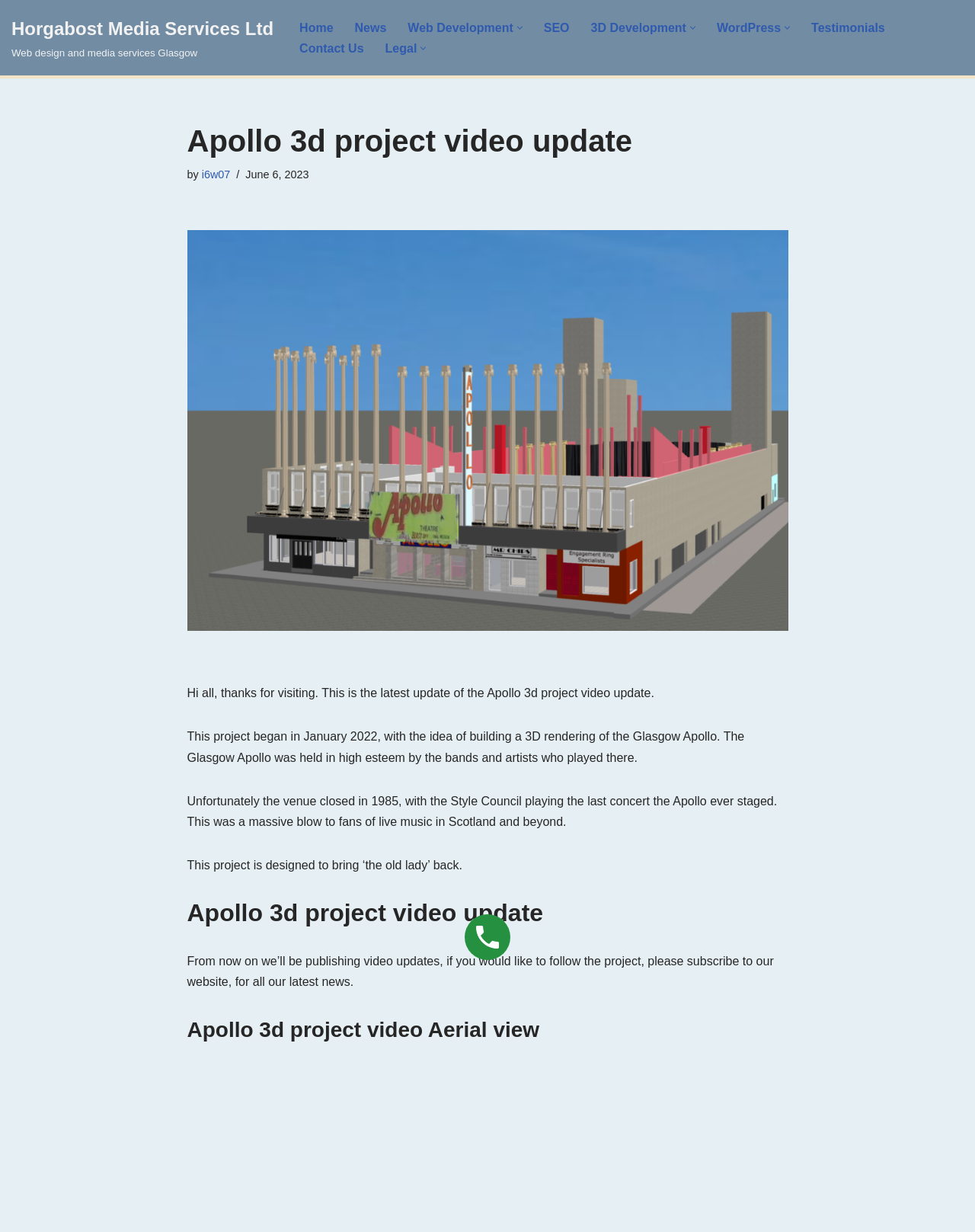Identify the bounding box coordinates of the element to click to follow this instruction: 'Click on the 'Subscribe' link'. Ensure the coordinates are four float values between 0 and 1, provided as [left, top, right, bottom].

[0.477, 0.742, 0.523, 0.779]